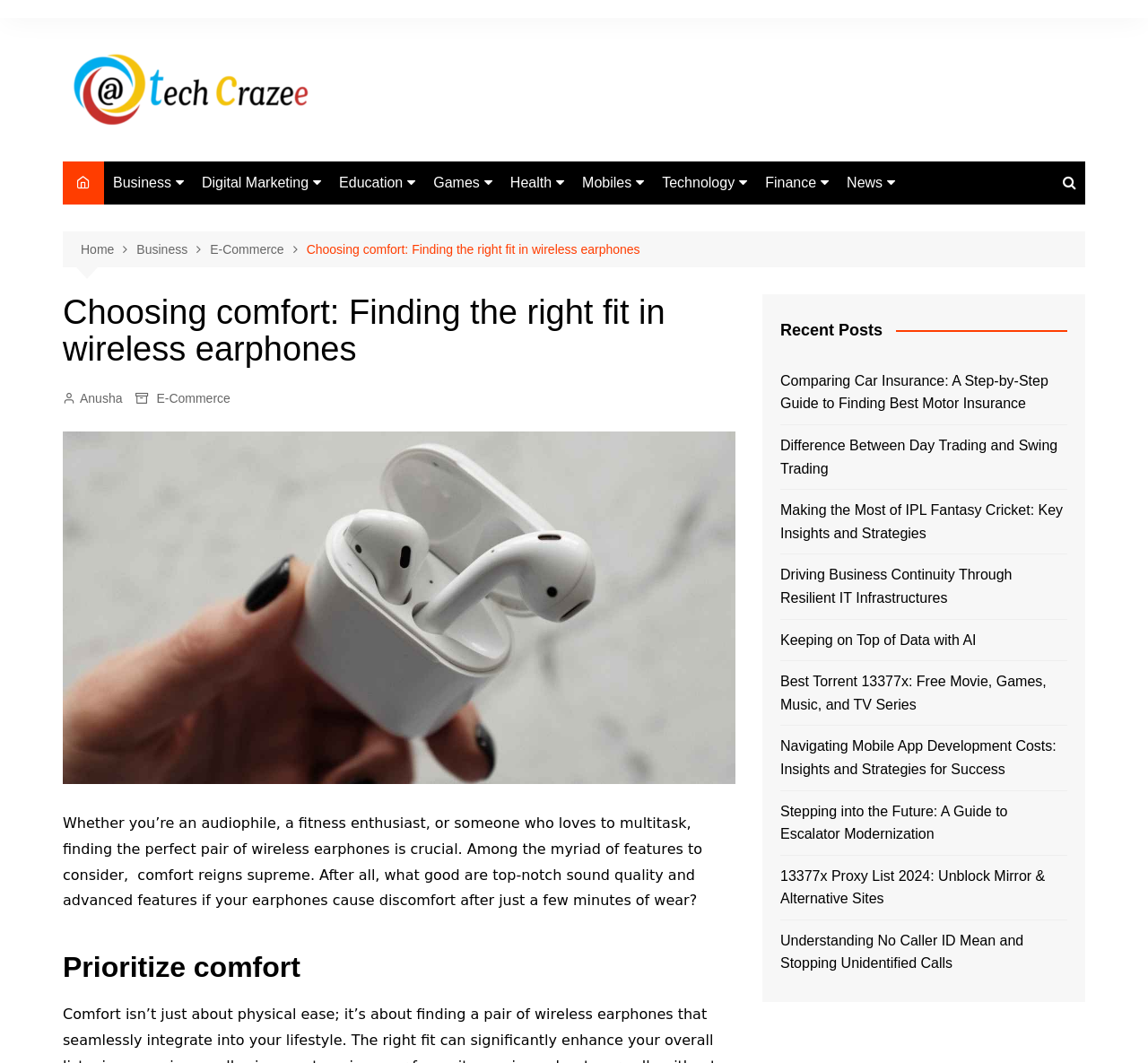Could you specify the bounding box coordinates for the clickable section to complete the following instruction: "Click on the 'Technology' link"?

[0.569, 0.152, 0.659, 0.192]